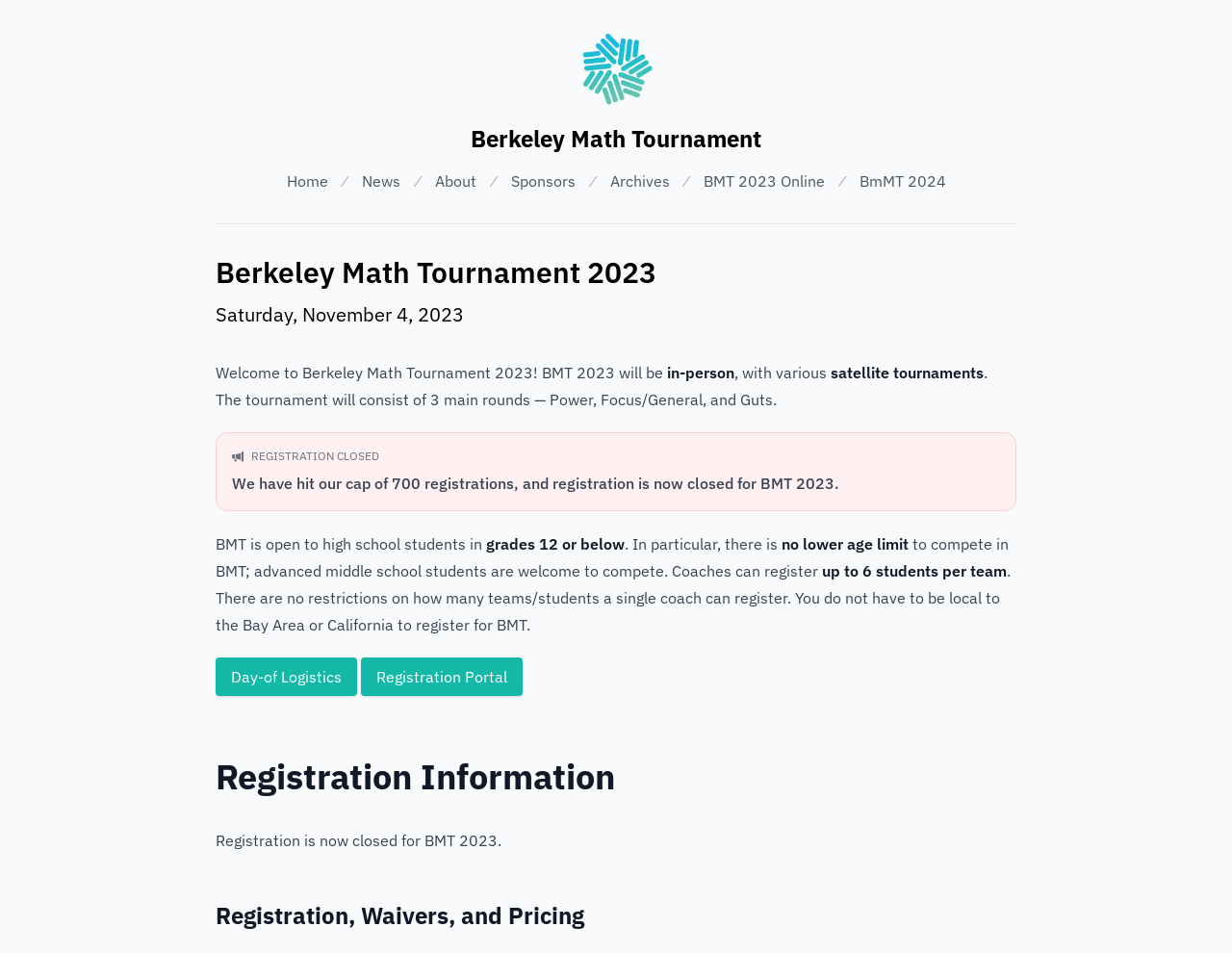Please determine the bounding box coordinates of the element to click on in order to accomplish the following task: "Access the Registration Portal". Ensure the coordinates are four float numbers ranging from 0 to 1, i.e., [left, top, right, bottom].

[0.293, 0.69, 0.424, 0.73]